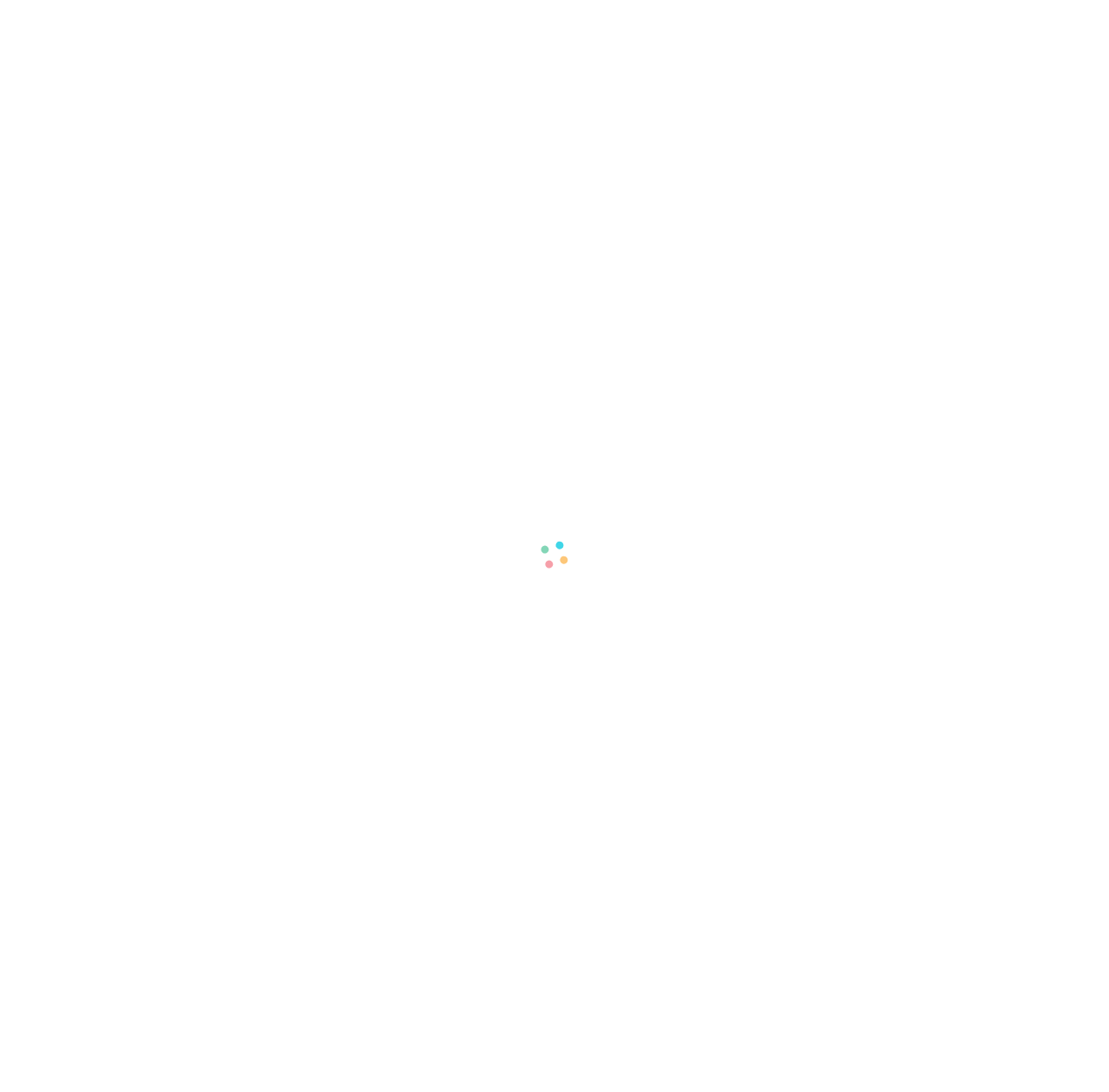Please find the top heading of the webpage and generate its text.

Elapsed time math quiz for students